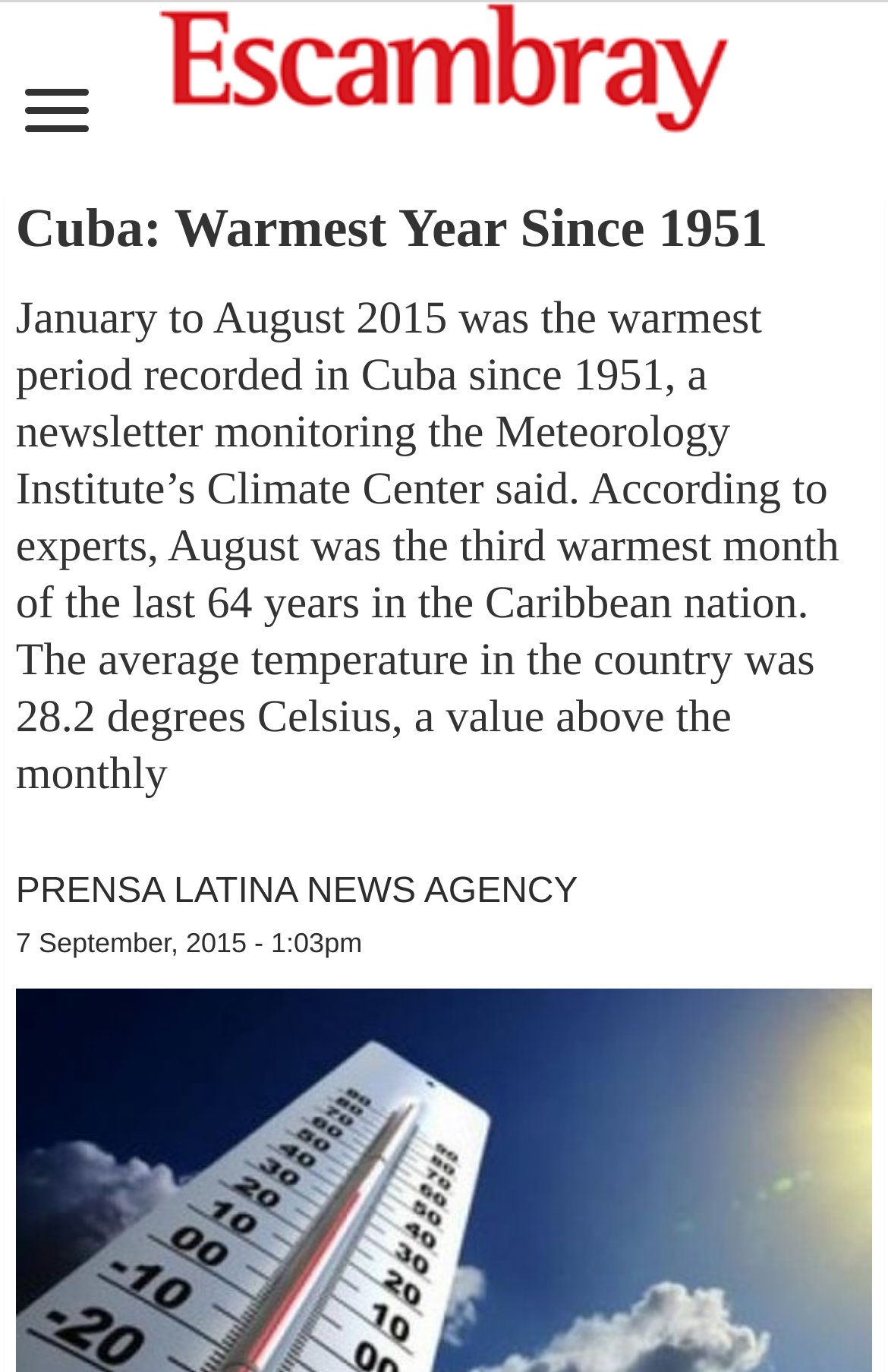Identify and provide the bounding box for the element described by: "Escambray ENGLISH EDITION".

[0.179, 0.036, 0.821, 0.059]